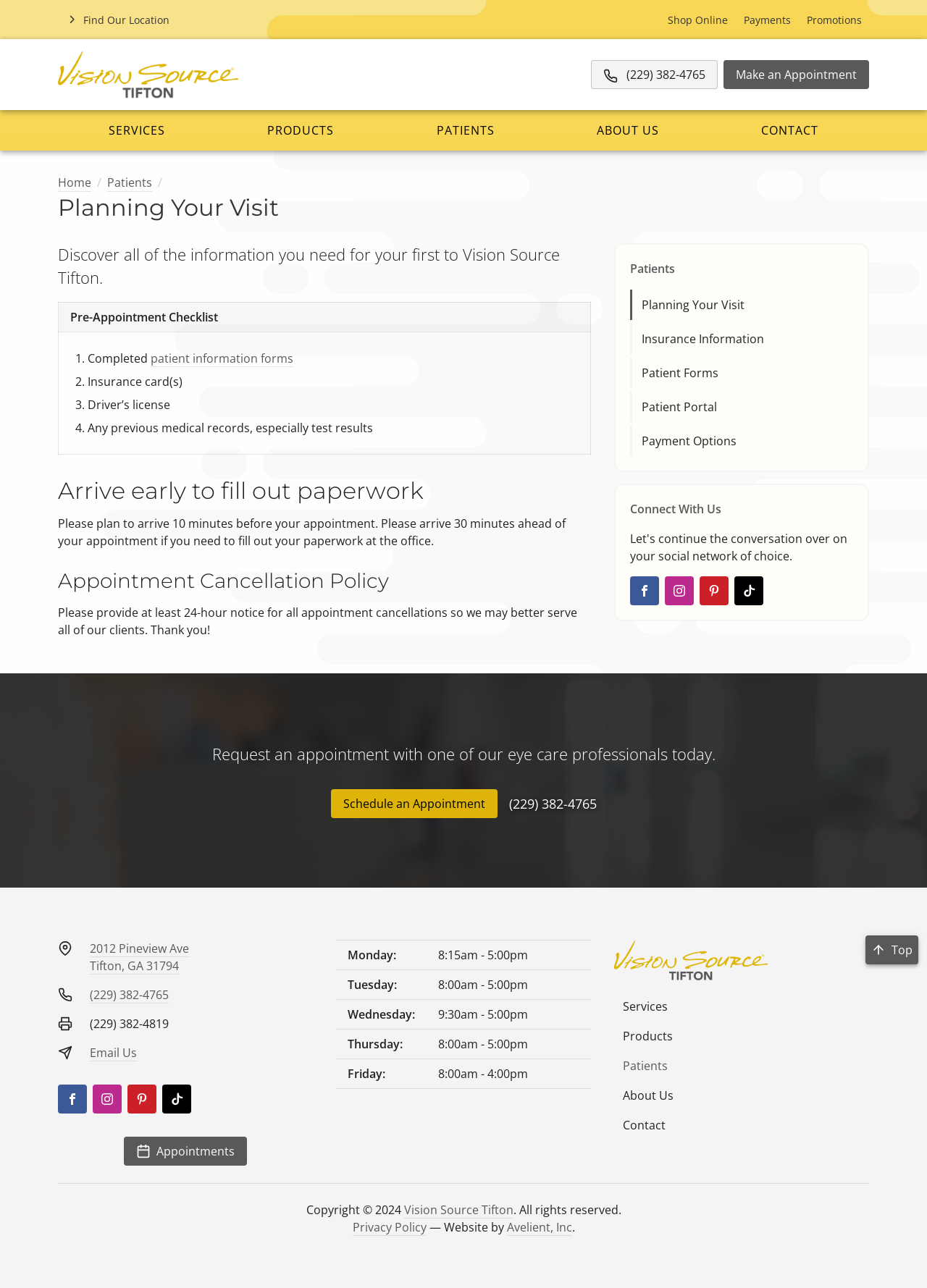Please locate the bounding box coordinates of the region I need to click to follow this instruction: "Make an appointment".

[0.794, 0.052, 0.924, 0.064]